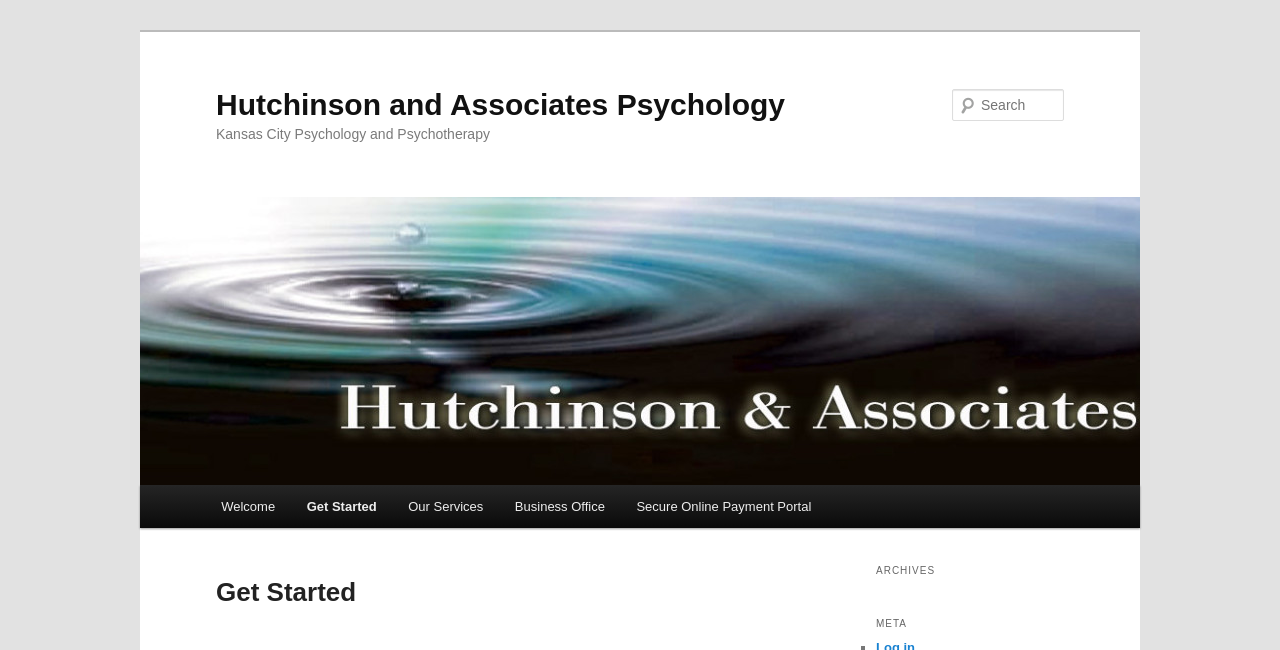Highlight the bounding box coordinates of the element that should be clicked to carry out the following instruction: "visit the Secure Online Payment Portal". The coordinates must be given as four float numbers ranging from 0 to 1, i.e., [left, top, right, bottom].

[0.485, 0.746, 0.646, 0.812]